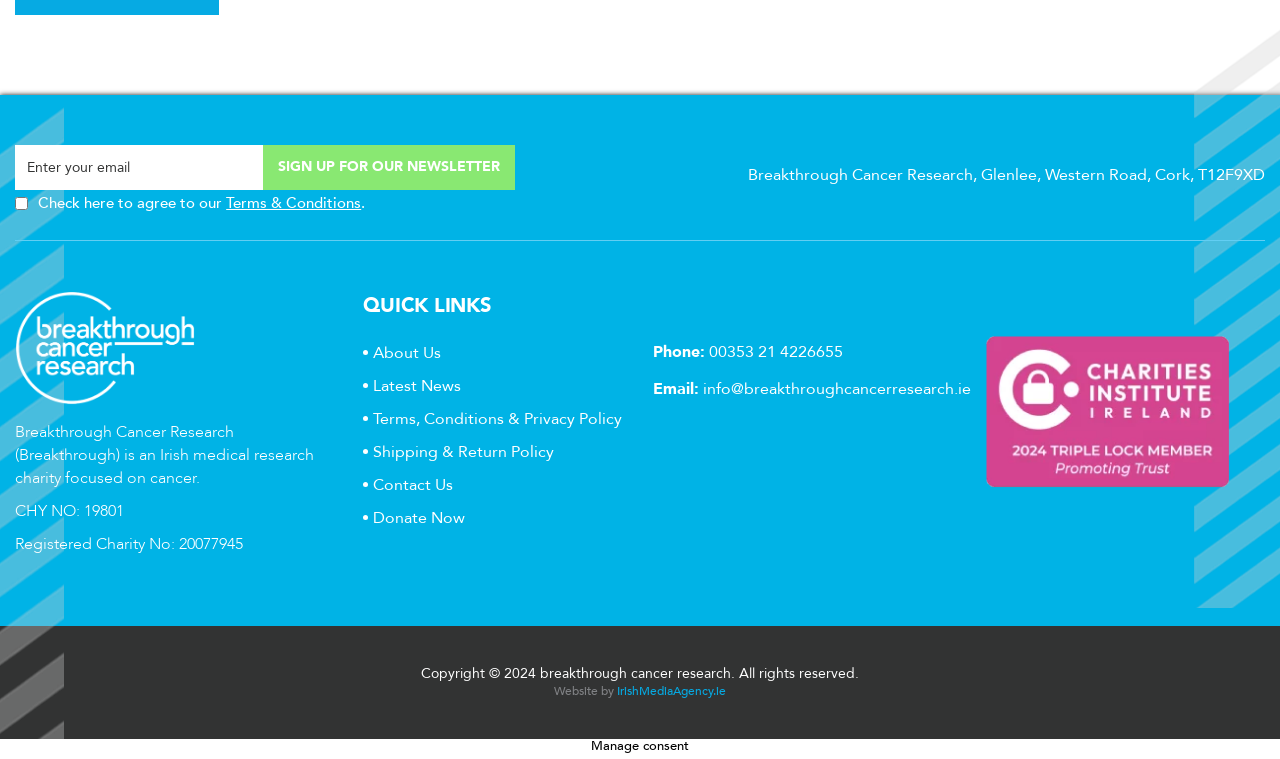Determine the bounding box coordinates for the element that should be clicked to follow this instruction: "Sign up for our Newsletter". The coordinates should be given as four float numbers between 0 and 1, in the format [left, top, right, bottom].

[0.205, 0.191, 0.402, 0.25]